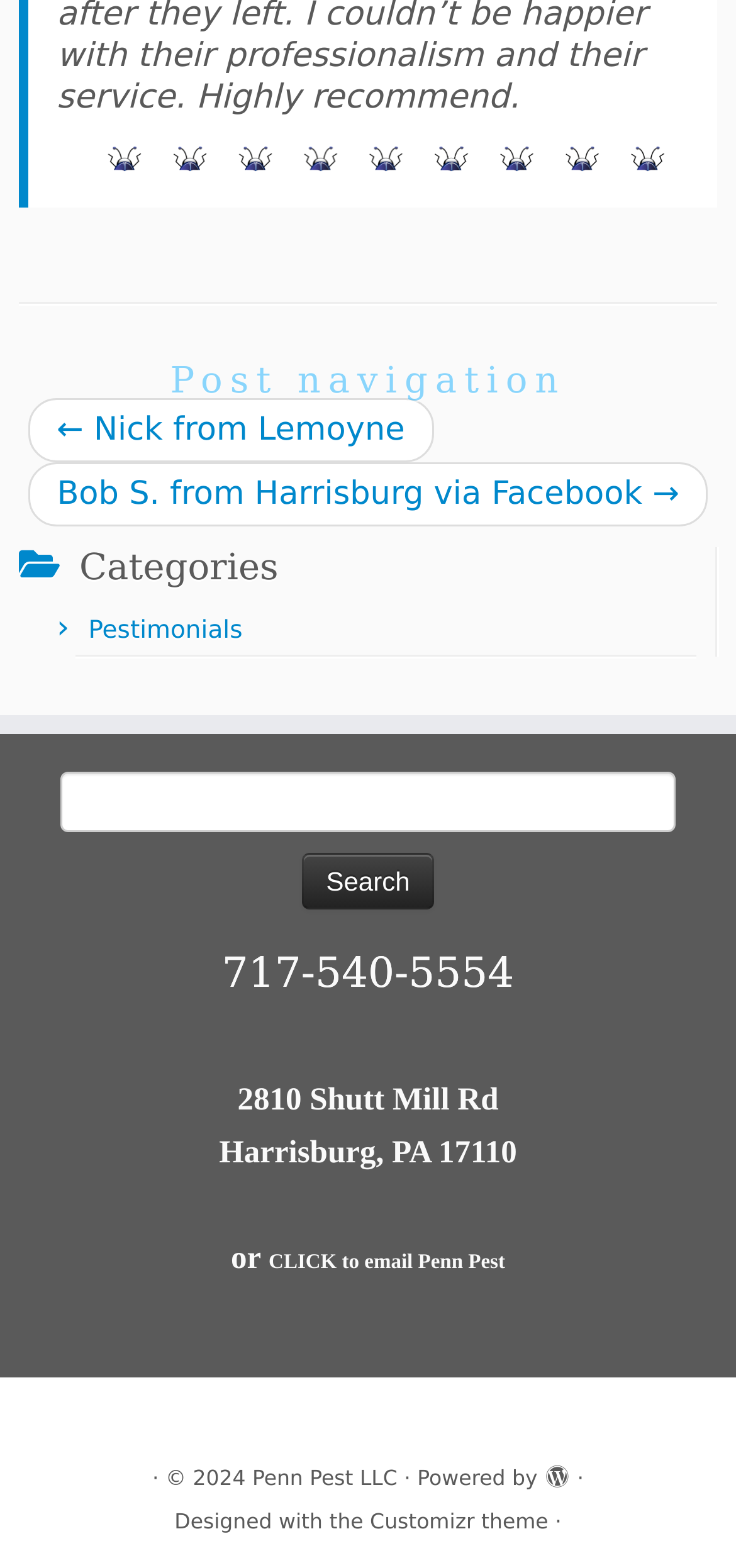Identify the bounding box coordinates for the element that needs to be clicked to fulfill this instruction: "Search for something". Provide the coordinates in the format of four float numbers between 0 and 1: [left, top, right, bottom].

[0.0, 0.493, 1.0, 0.581]